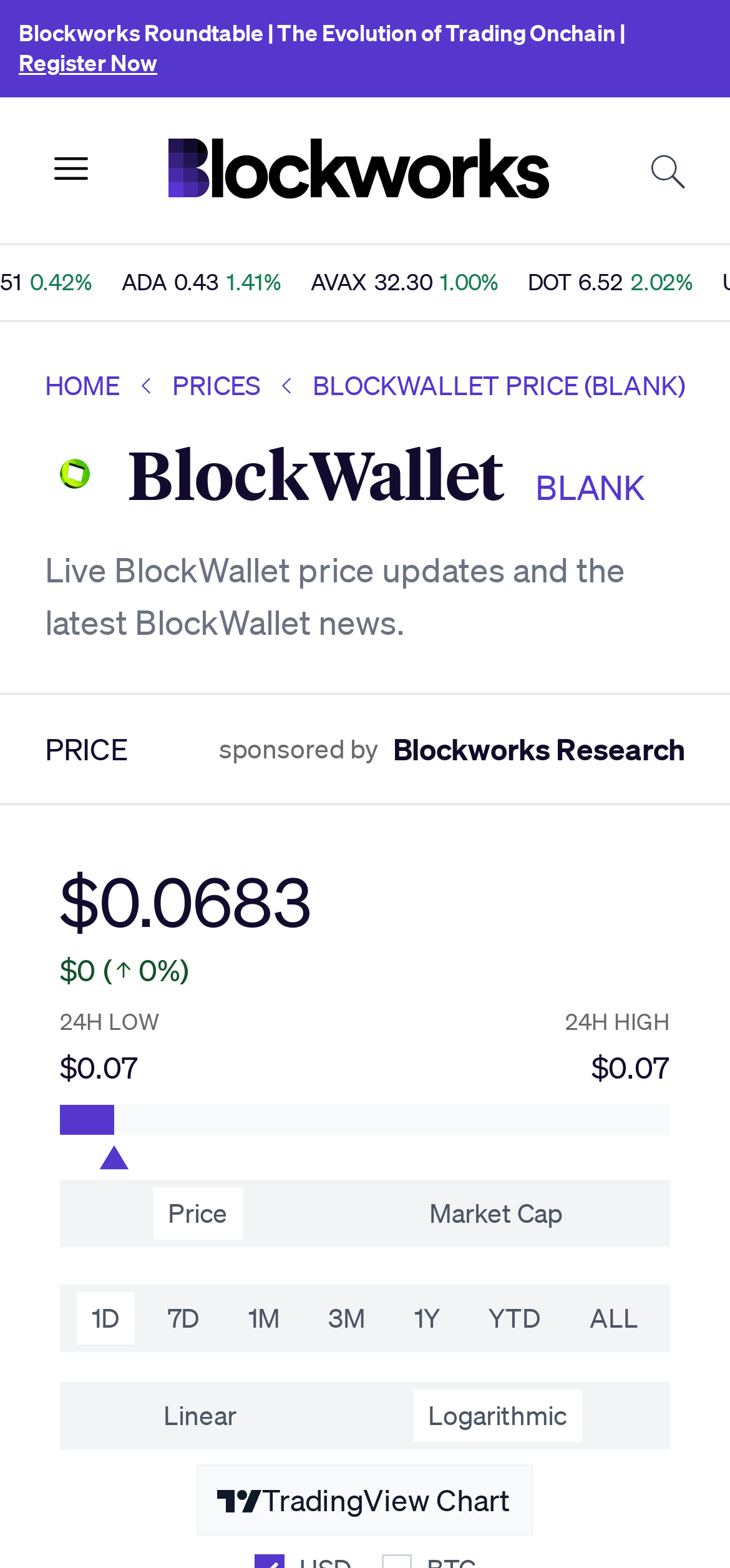Respond to the following question using a concise word or phrase: 
What are the available time frames for the chart?

1D, 7D, 1M, 3M, 1Y, YTD, ALL